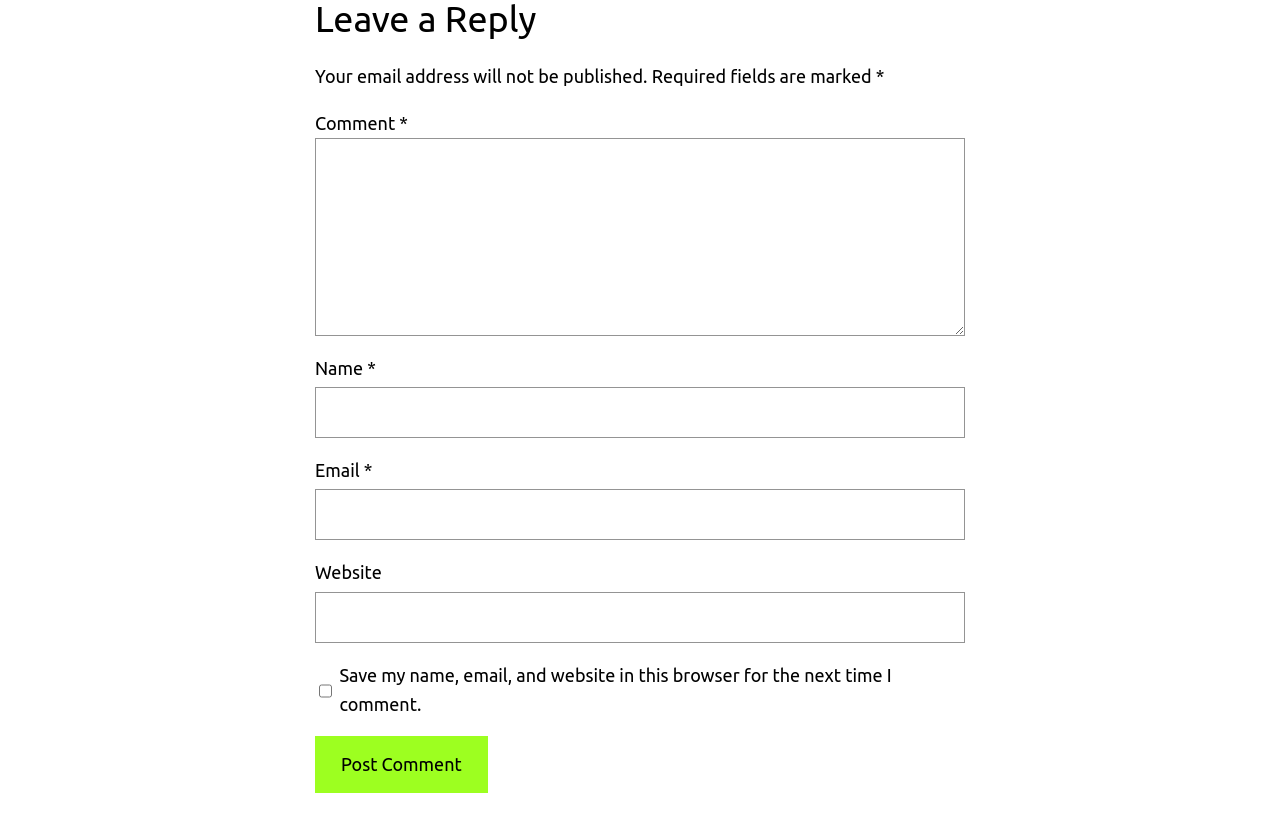What is required to post a comment?
Carefully analyze the image and provide a detailed answer to the question.

The webpage has three required fields marked with an asterisk (*) symbol: 'Name', 'Email', and 'Comment'. These fields must be filled in order to post a comment.